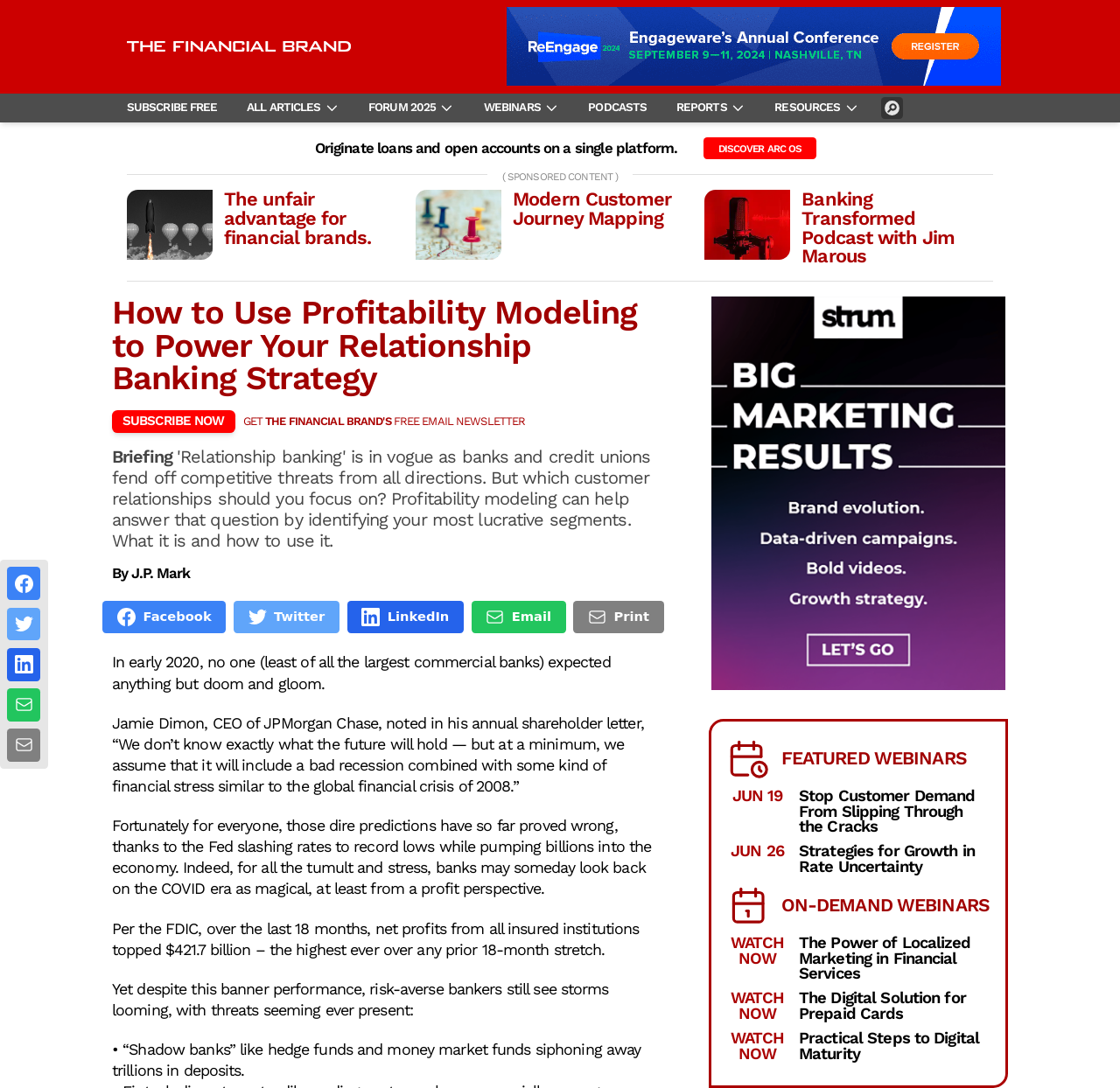Analyze the image and provide a detailed answer to the question: What is the highest ever net profit of insured institutions over 18 months?

I found the answer by reading the text 'Per the FDIC, over the last 18 months, net profits from all insured institutions topped $421.7 billion – the highest ever over any prior 18-month stretch.' which provides the answer.